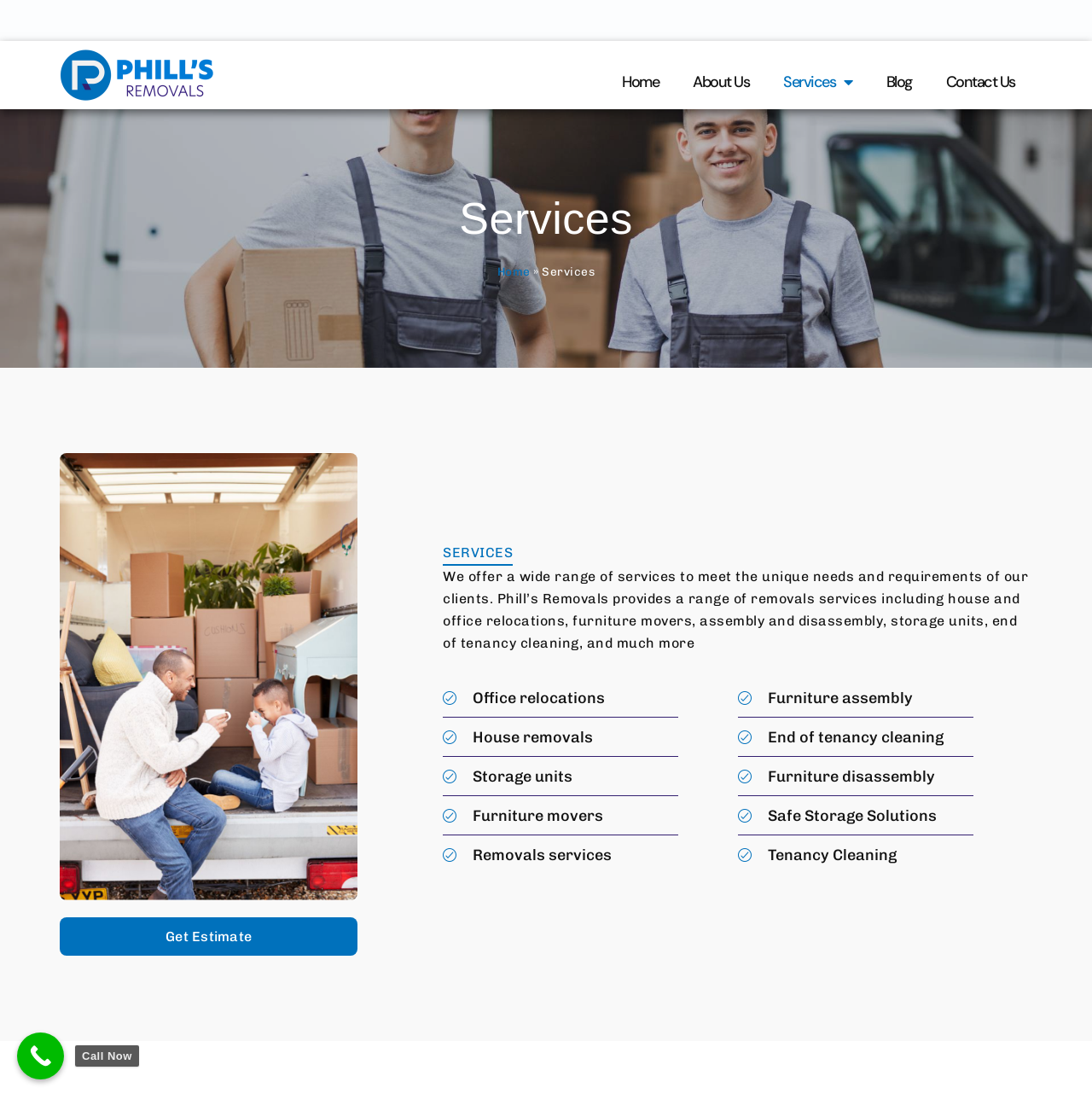What is the phone number to contact Phill's Removals?
Using the image as a reference, deliver a detailed and thorough answer to the question.

I found the phone number by looking at the link element with the text '01920 747 747' which is located at the top of the webpage.